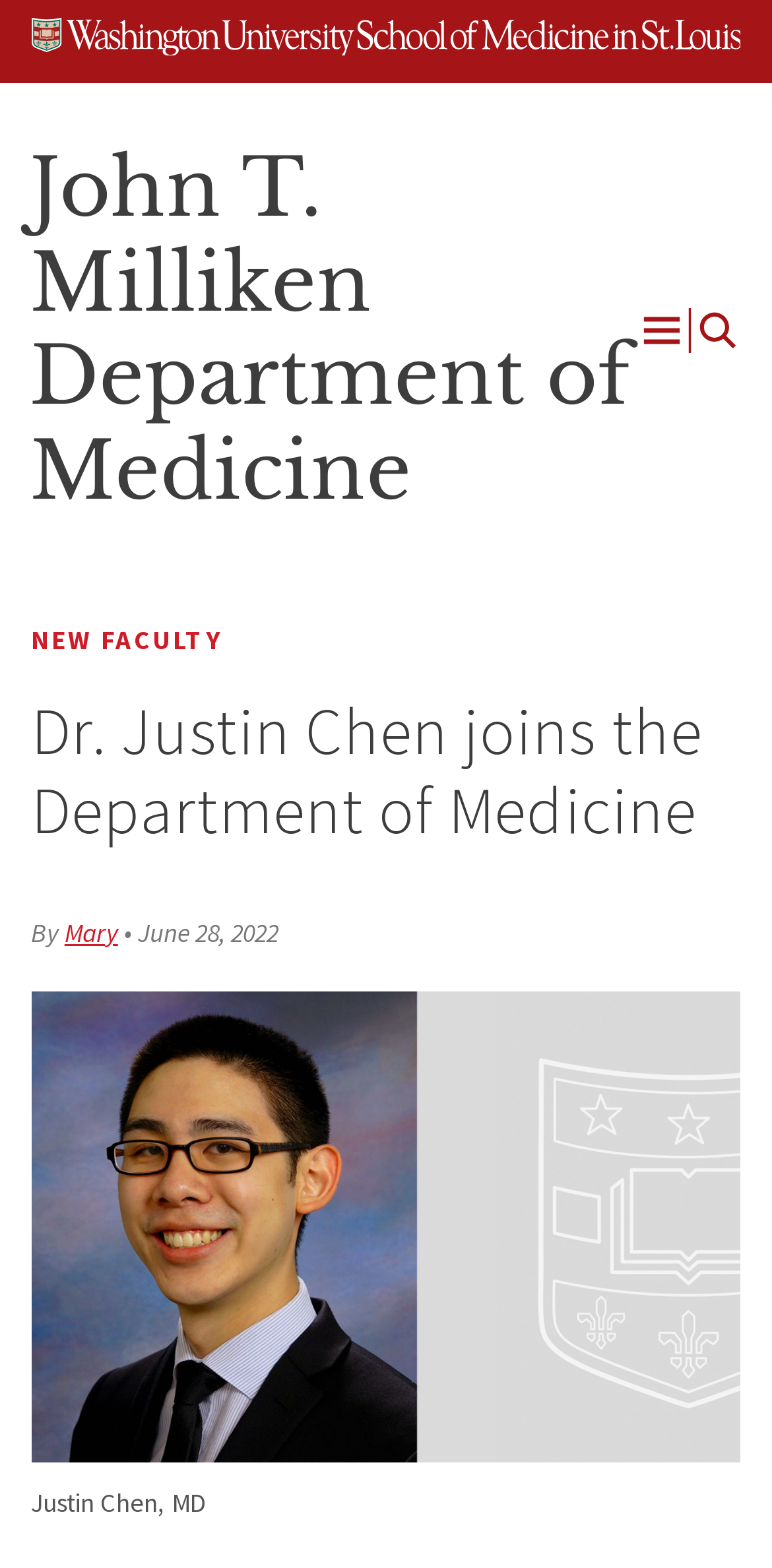Please find the bounding box coordinates (top-left x, top-left y, bottom-right x, bottom-right y) in the screenshot for the UI element described as follows: New Faculty

[0.04, 0.377, 0.29, 0.394]